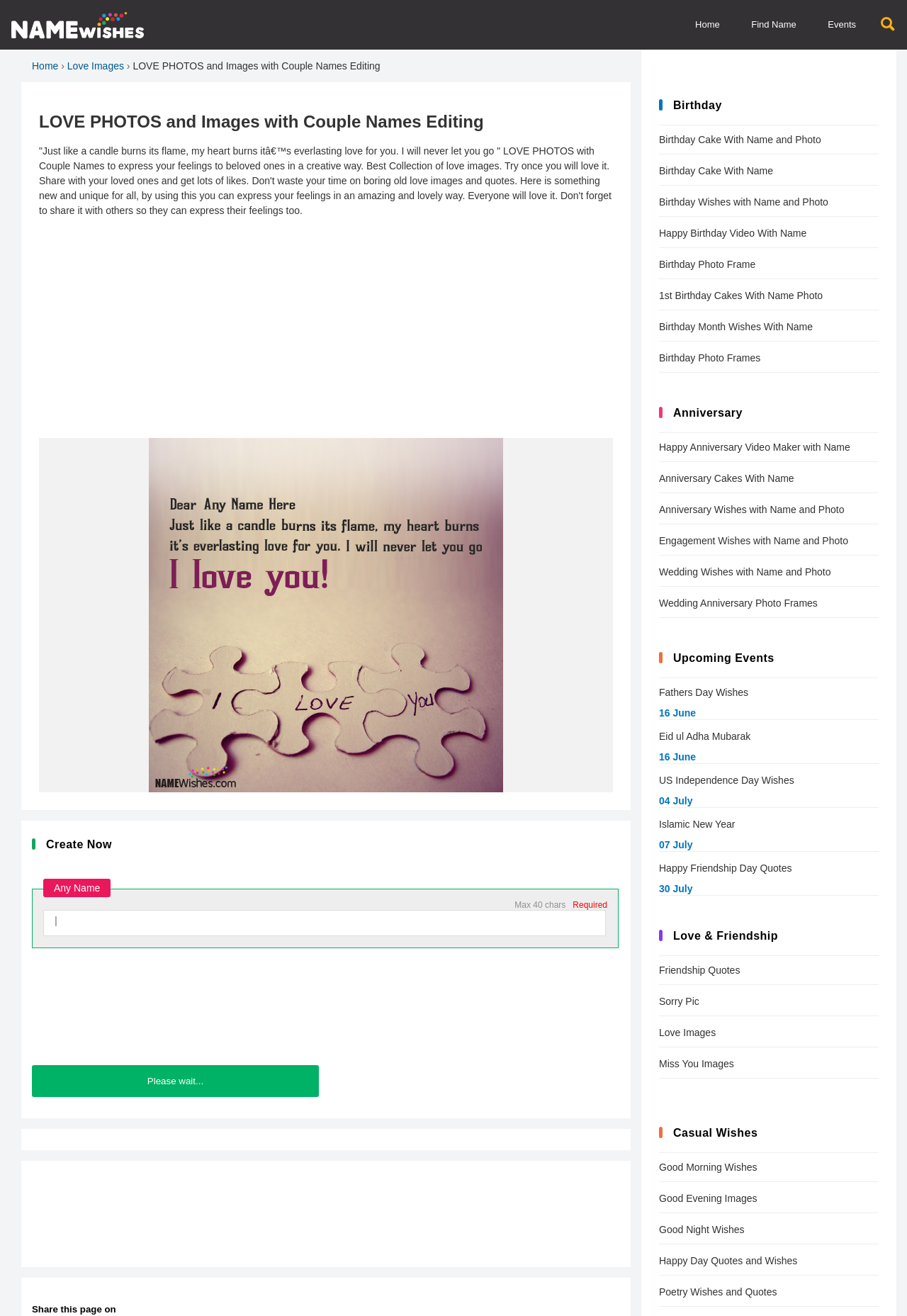What is the maximum number of characters allowed in the name field?
Provide an in-depth and detailed explanation in response to the question.

The webpage has a textbox with a label 'Any Name' and a description 'Max 40 chars', indicating that the maximum number of characters allowed in the name field is 40.